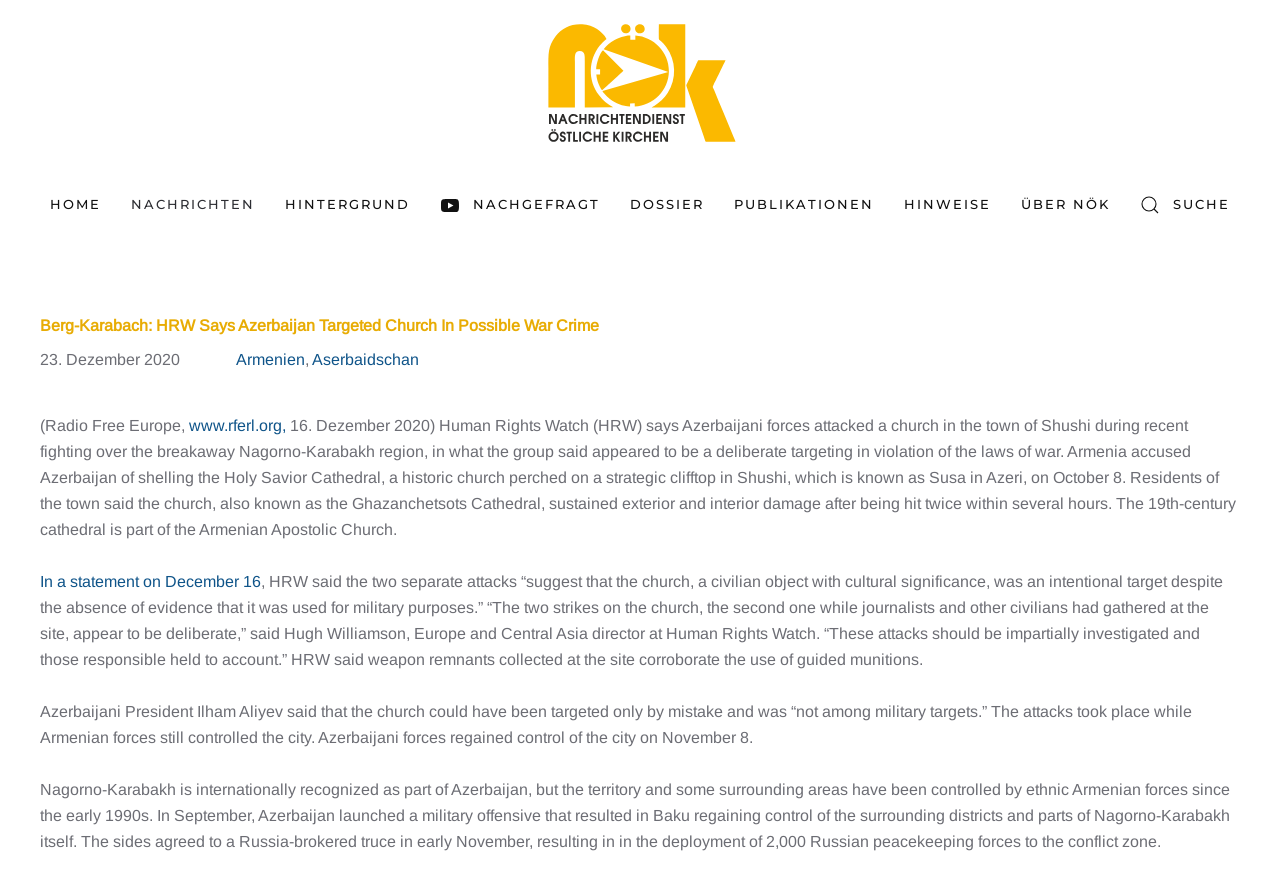Please identify the bounding box coordinates of the element's region that needs to be clicked to fulfill the following instruction: "Click on the 'NACHRICHTEN' button". The bounding box coordinates should consist of four float numbers between 0 and 1, i.e., [left, top, right, bottom].

[0.102, 0.187, 0.199, 0.277]